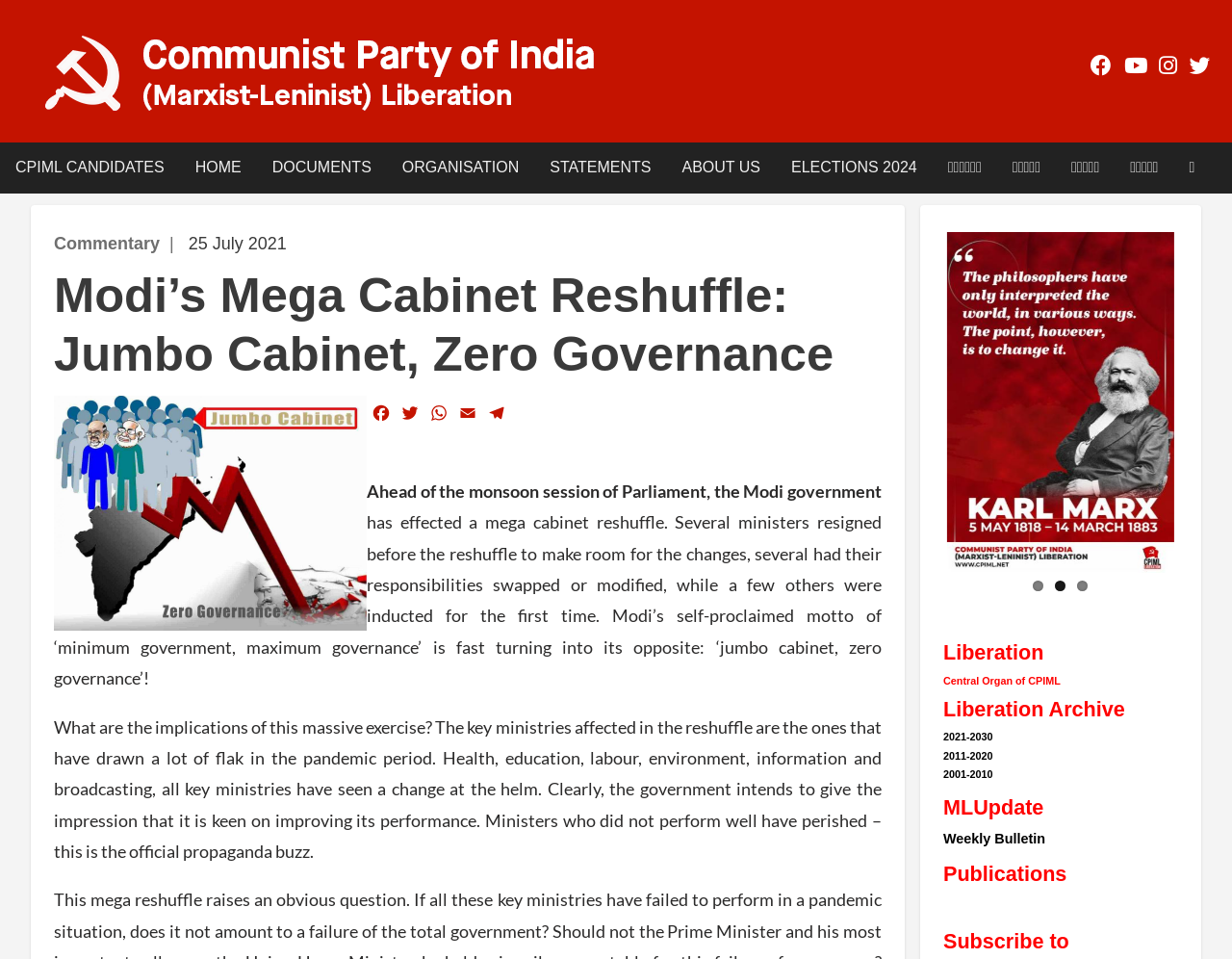Please mark the bounding box coordinates of the area that should be clicked to carry out the instruction: "Share on Facebook".

[0.298, 0.419, 0.321, 0.441]